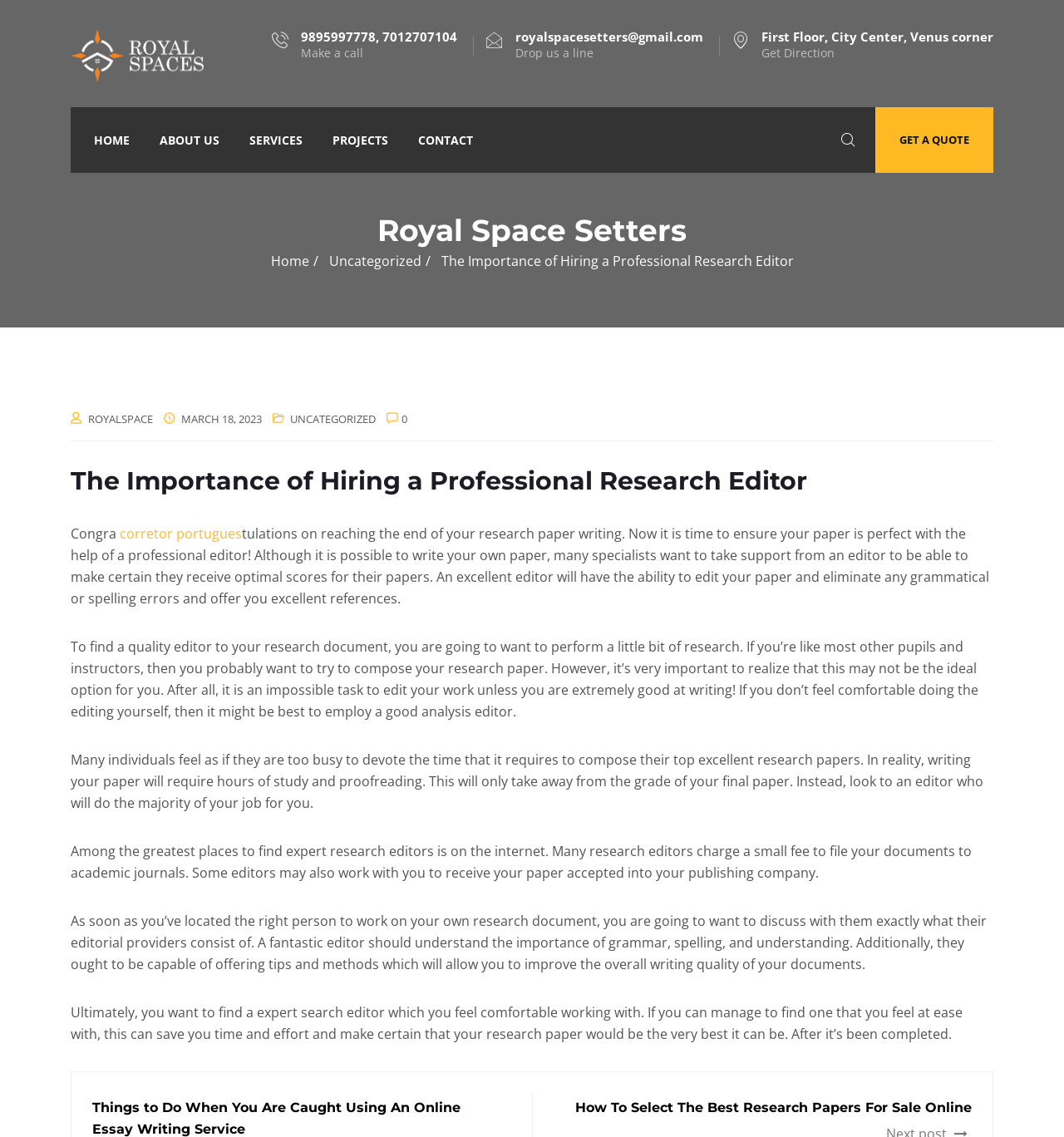Determine the bounding box for the described HTML element: "About Us". Ensure the coordinates are four float numbers between 0 and 1 in the format [left, top, right, bottom].

[0.136, 0.095, 0.22, 0.152]